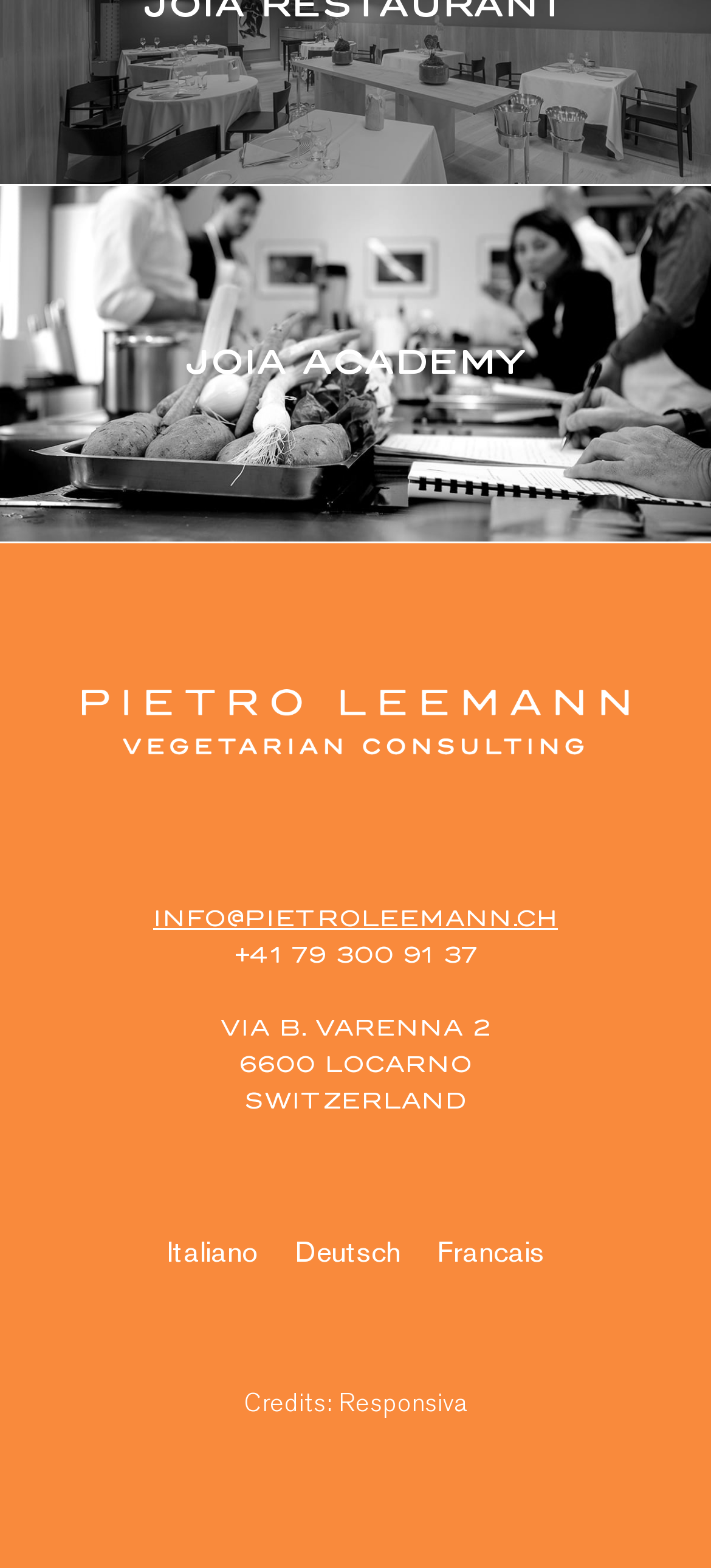What is the name of the academy?
From the details in the image, answer the question comprehensively.

The name of the academy can be found in the heading element at the top of the page, which contains the text 'JOIA ACADEMY'.